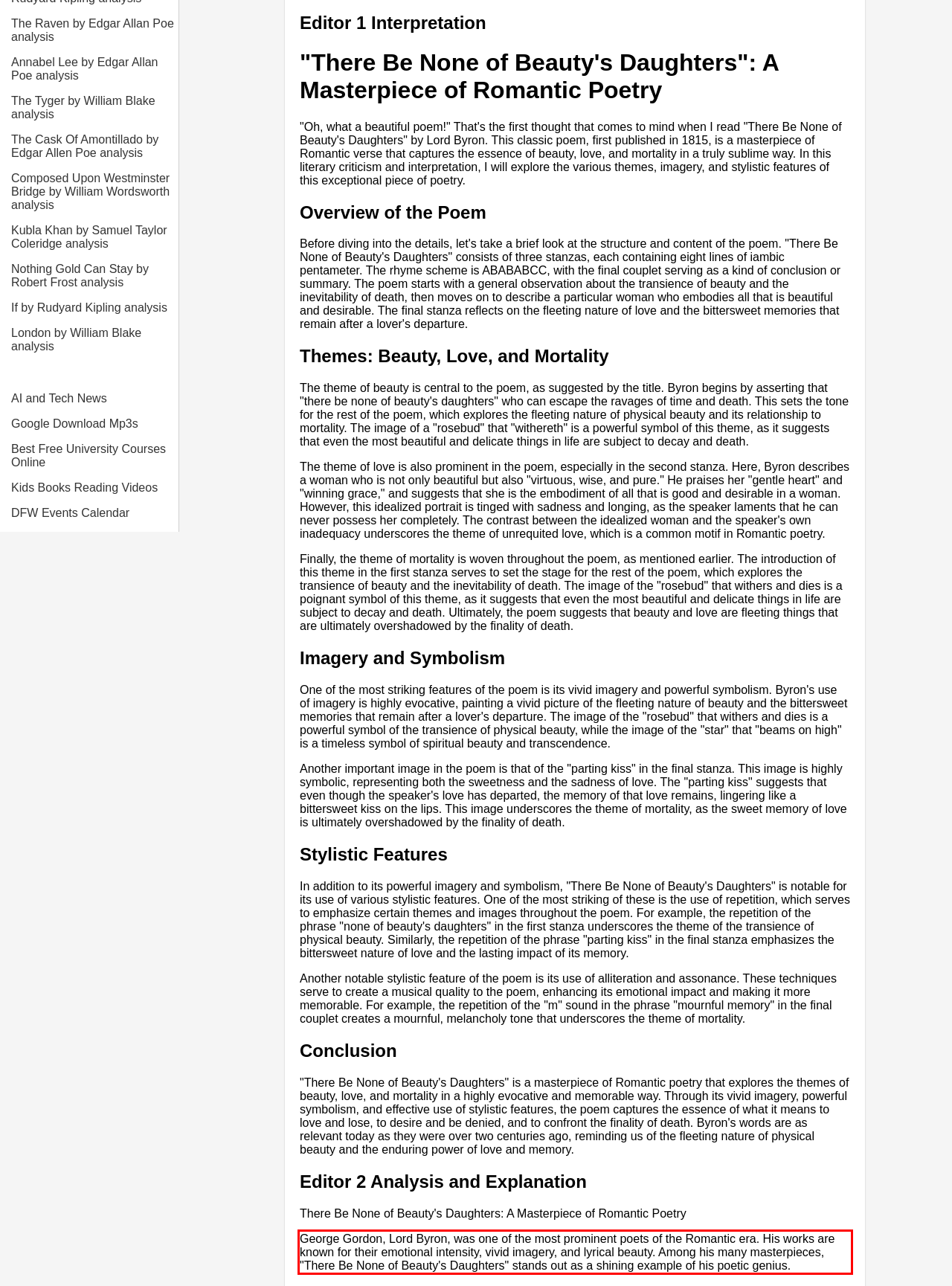Examine the screenshot of the webpage, locate the red bounding box, and perform OCR to extract the text contained within it.

George Gordon, Lord Byron, was one of the most prominent poets of the Romantic era. His works are known for their emotional intensity, vivid imagery, and lyrical beauty. Among his many masterpieces, "There Be None of Beauty's Daughters" stands out as a shining example of his poetic genius.